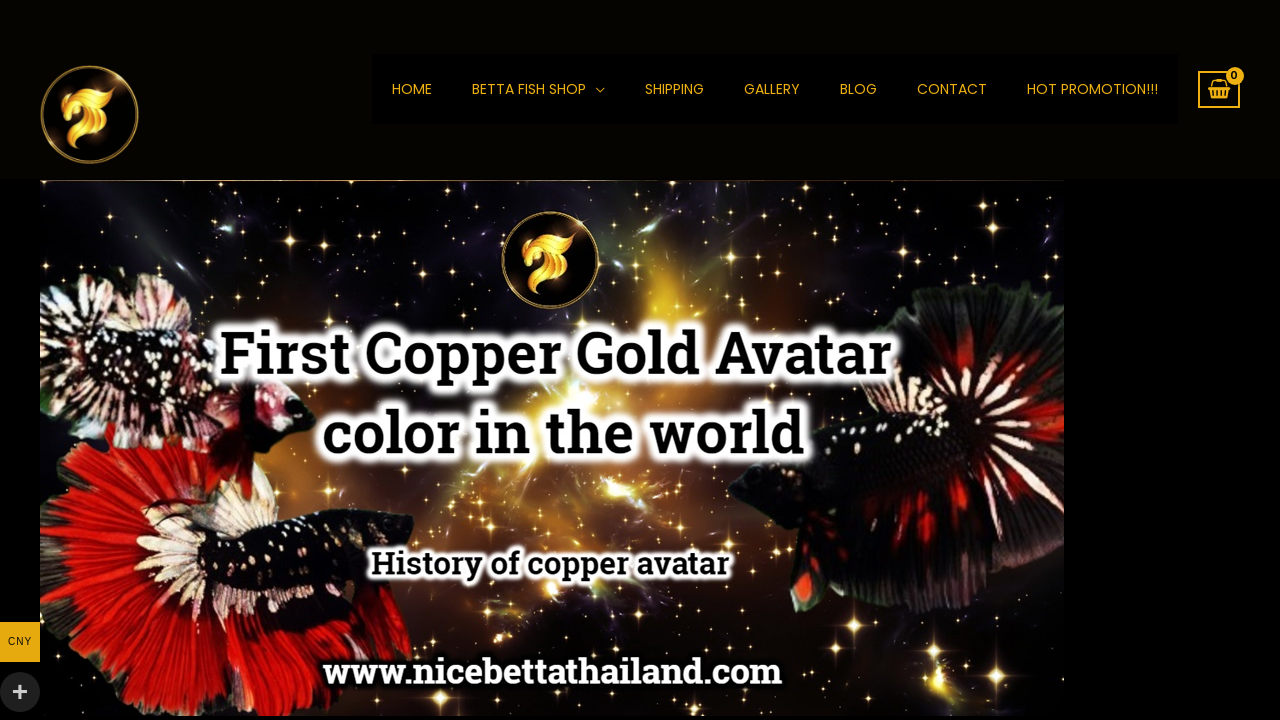Given the description "aria-label="View Shopping Cart, empty"", provide the bounding box coordinates of the corresponding UI element.

[0.936, 0.098, 0.969, 0.15]